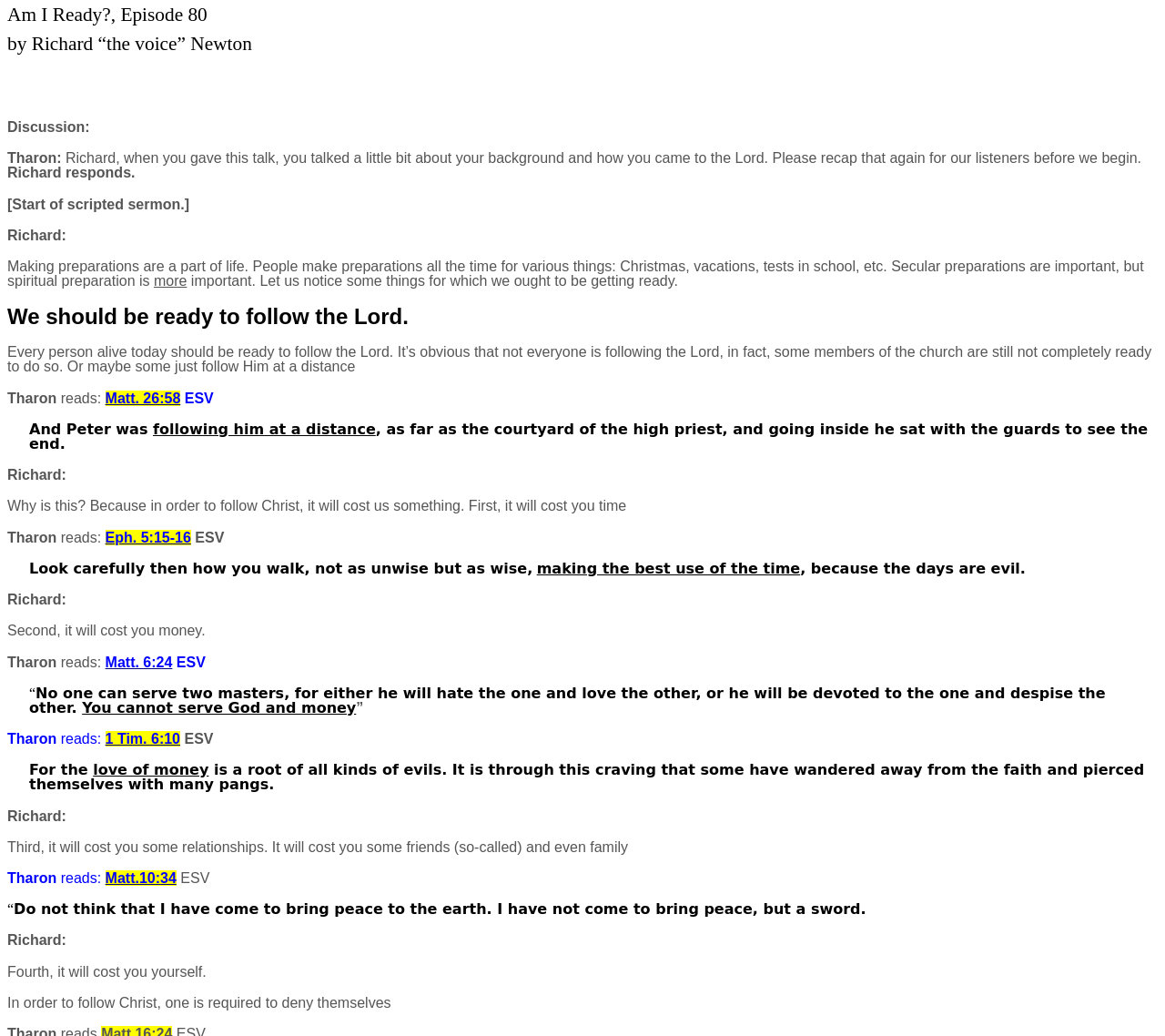Analyze and describe the webpage in a detailed narrative.

This webpage appears to be a transcript of a sermon or discussion, with a header section at the top and a series of paragraphs and quotes from the Bible below. 

At the top of the page, there is a header section with the title "Am I Ready?" and the episode number "80" on the left side, and the name "Richard 'the voice' Newton" on the right side. 

Below the header, there is a section with the title "Discussion:" followed by a series of paragraphs and quotes from the Bible. The discussion is between two individuals, Richard and Tharon, who take turns speaking and reading from the Bible. 

Richard begins by talking about the importance of spiritual preparation and making preparations to follow the Lord. He mentions that it will cost us something, including time, money, and relationships. 

Tharon reads from the Bible, quoting passages from Matthew, Ephesians, and 1 Timothy, which support Richard's points. 

Throughout the discussion, Richard and Tharon take turns speaking and reading from the Bible, with Richard summarizing the main points and Tharon providing supporting evidence from scripture. 

The webpage does not appear to have any images, and the layout is primarily text-based, with a focus on the discussion and quotes from the Bible.